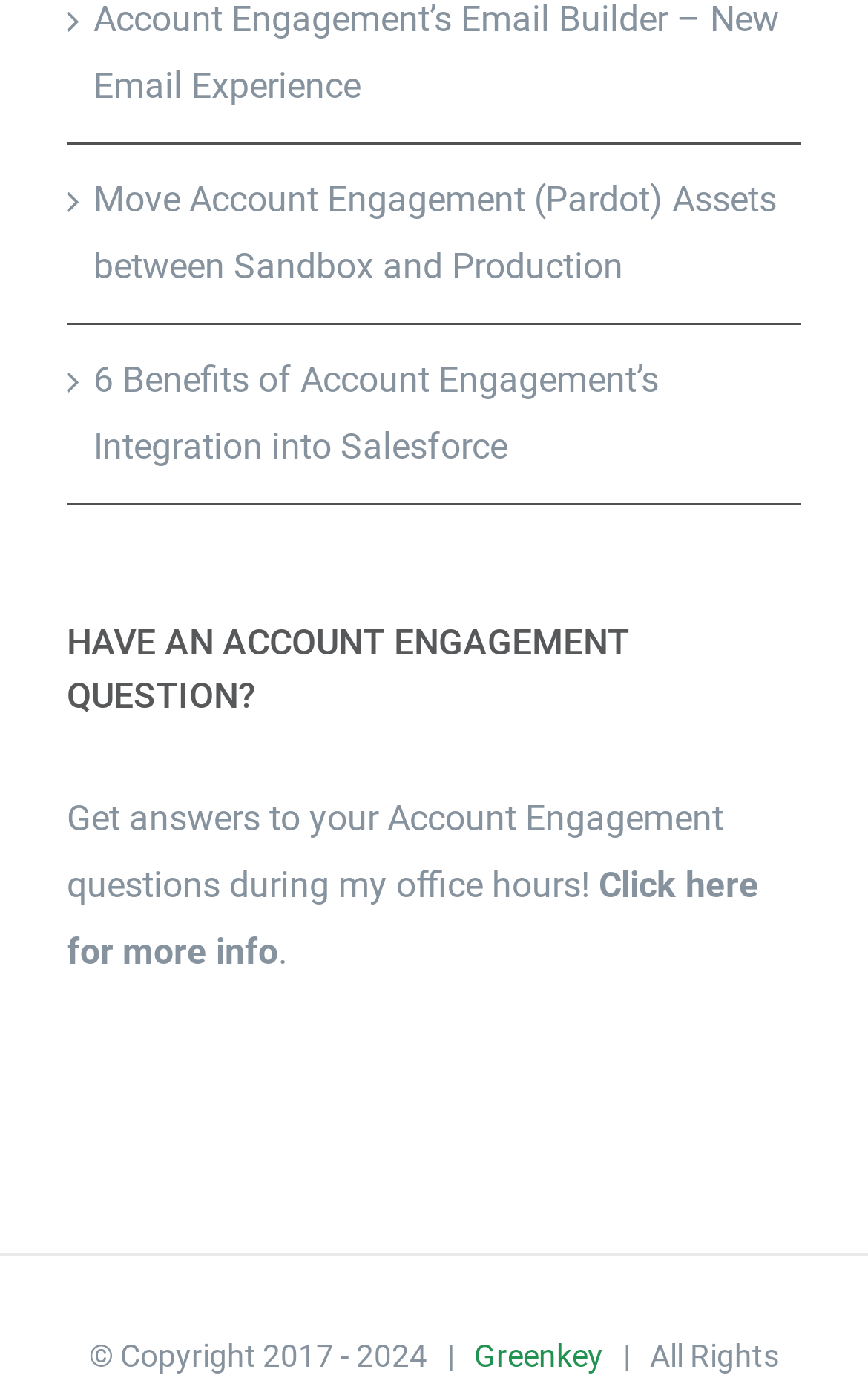Using the element description Click here for more info, predict the bounding box coordinates for the UI element. Provide the coordinates in (top-left x, top-left y, bottom-right x, bottom-right y) format with values ranging from 0 to 1.

[0.077, 0.617, 0.874, 0.695]